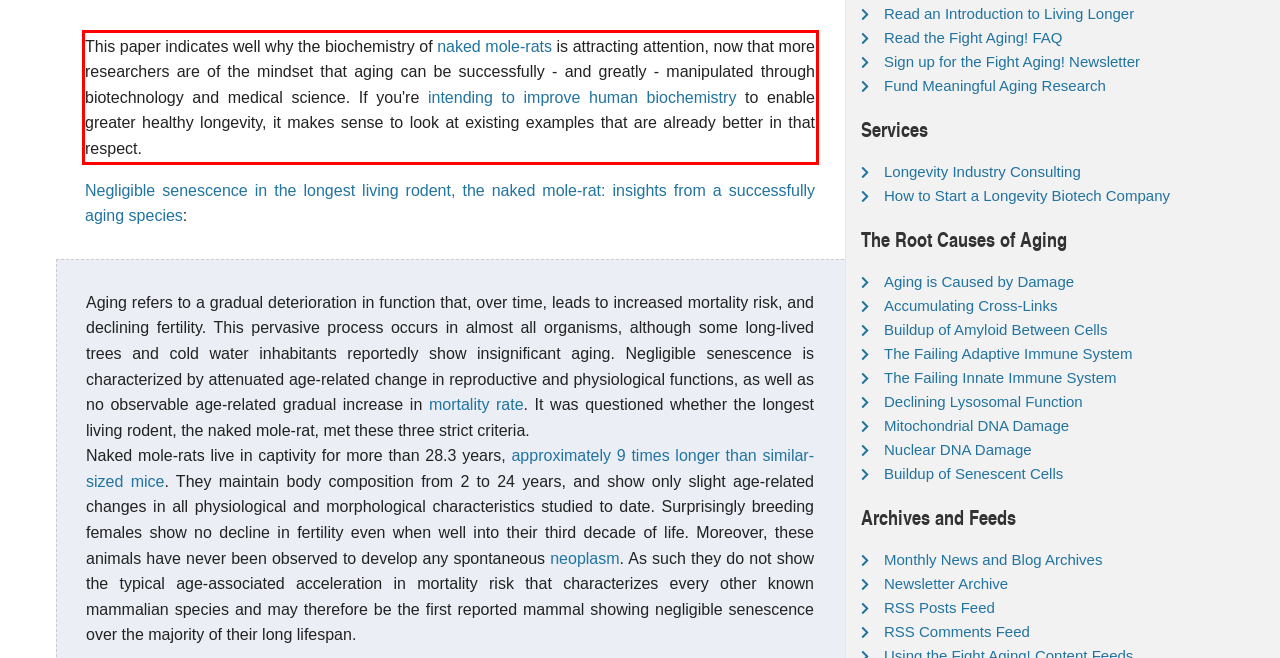Within the provided webpage screenshot, find the red rectangle bounding box and perform OCR to obtain the text content.

This paper indicates well why the biochemistry of naked mole-rats is attracting attention, now that more researchers are of the mindset that aging can be successfully - and greatly - manipulated through biotechnology and medical science. If you're intending to improve human biochemistry to enable greater healthy longevity, it makes sense to look at existing examples that are already better in that respect.